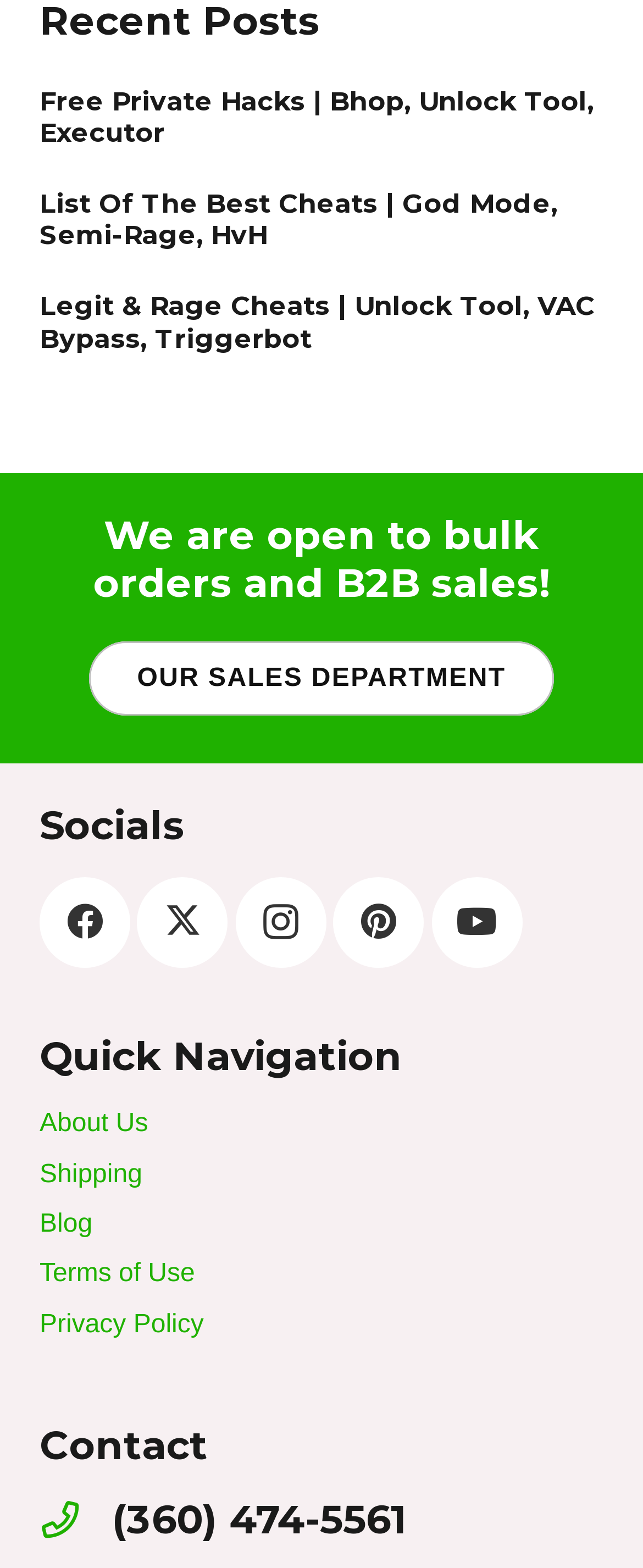Please identify the bounding box coordinates of the element that needs to be clicked to execute the following command: "Visit Facebook". Provide the bounding box using four float numbers between 0 and 1, formatted as [left, top, right, bottom].

[0.062, 0.559, 0.203, 0.617]